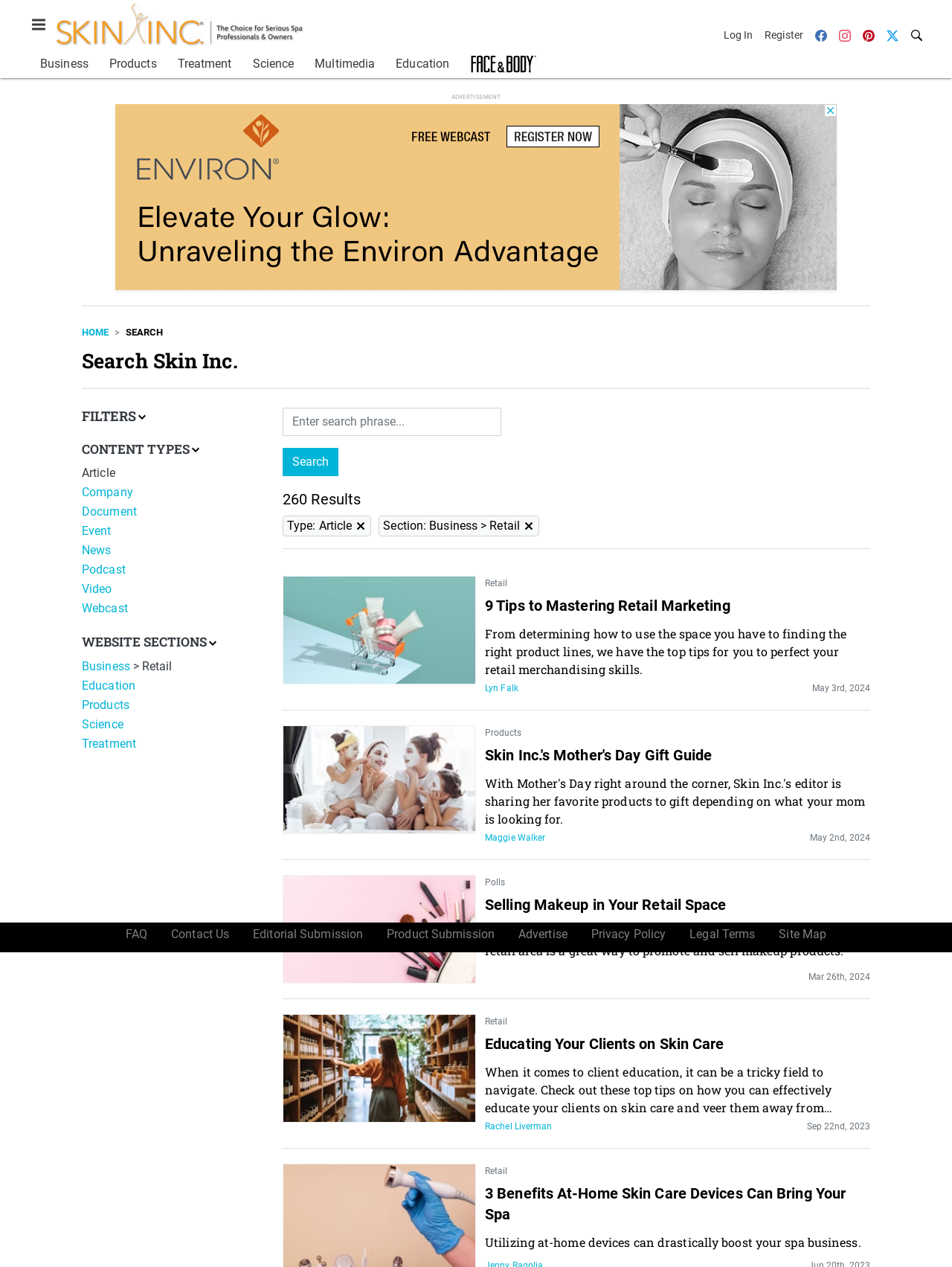Please specify the bounding box coordinates of the element that should be clicked to execute the given instruction: 'Click on the 'Article' link'. Ensure the coordinates are four float numbers between 0 and 1, expressed as [left, top, right, bottom].

[0.086, 0.368, 0.121, 0.379]